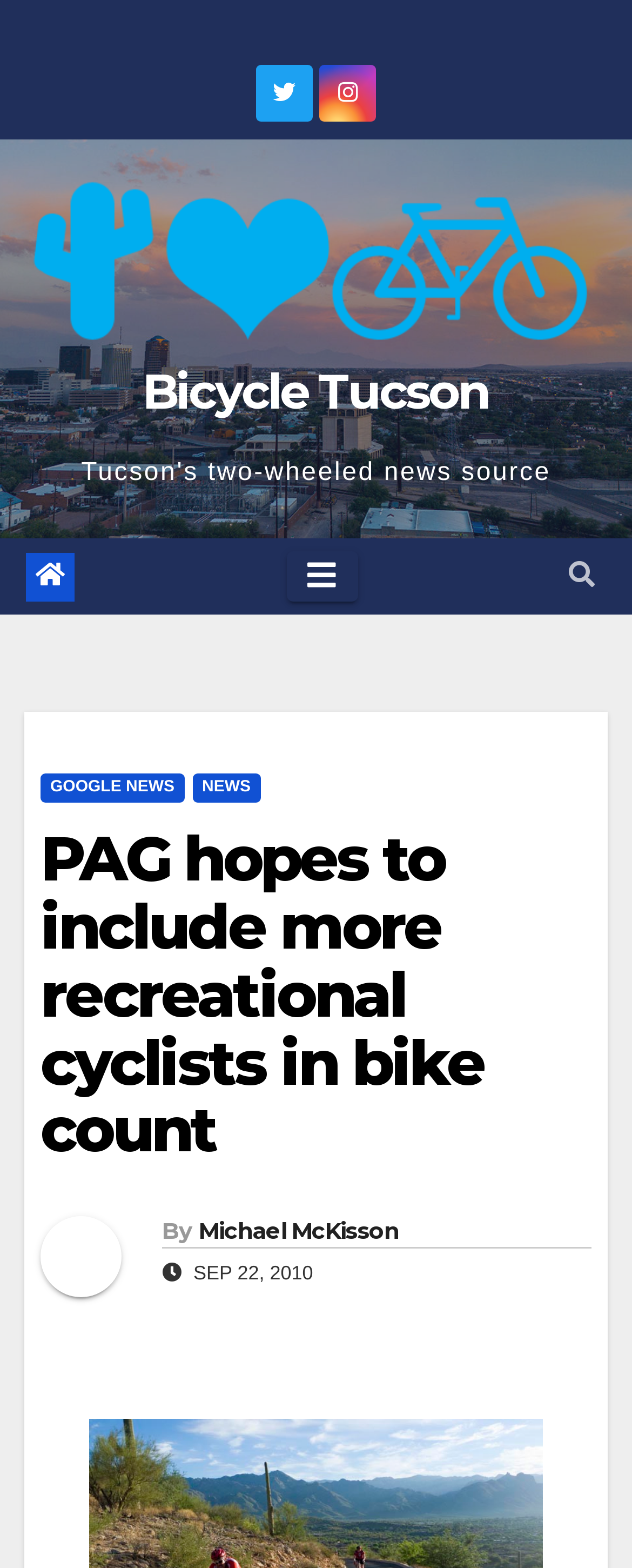Locate the bounding box coordinates of the area to click to fulfill this instruction: "Go to the permalink". The bounding box should be presented as four float numbers between 0 and 1, in the order [left, top, right, bottom].

[0.064, 0.523, 0.766, 0.745]